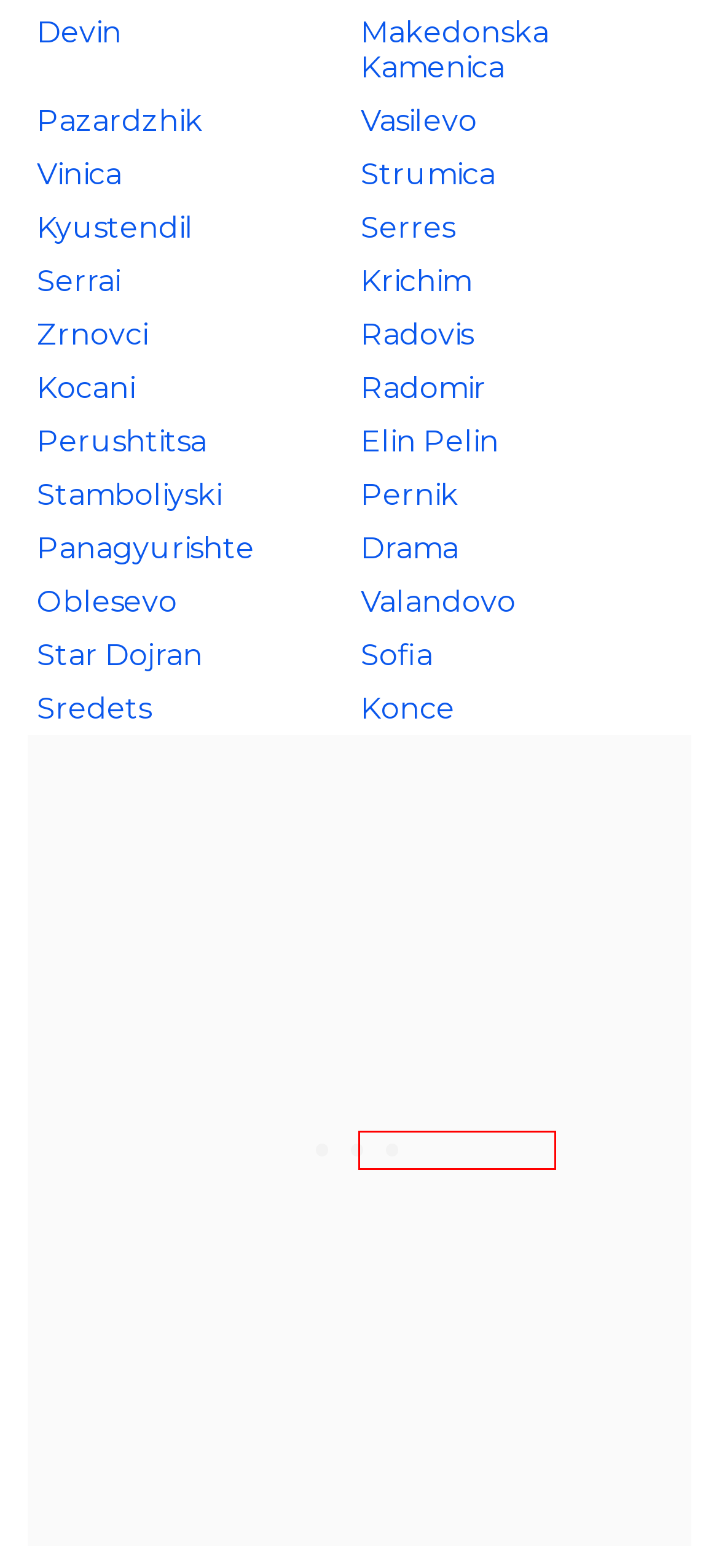You are provided with a screenshot of a webpage where a red rectangle bounding box surrounds an element. Choose the description that best matches the new webpage after clicking the element in the red bounding box. Here are the choices:
A. Tap Water Safety in Iceland -
B. Tap Water Safety in Estonia -
C. Tap Water Safety in Germany -
D. Tap Water Safety in Faroe Islands -
E. Is Aytos Tap Water Safe To Drink? - 2022
F. Jersey -
G. Is Bozhurishte Tap Water Safe To Drink? - 2022
H. Tap Water Safety in Belgium -

D